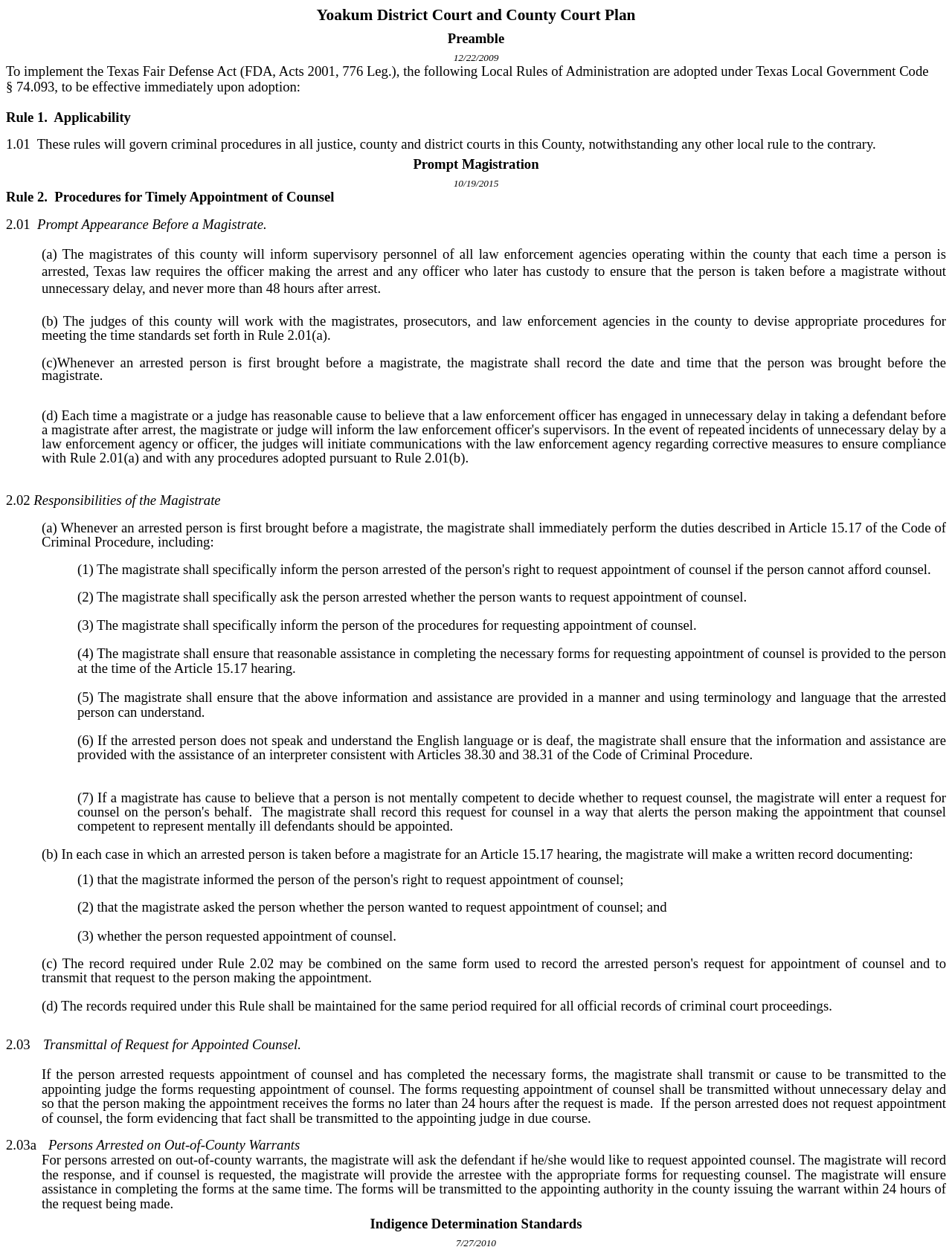What is the purpose of the indigence determination standards? Observe the screenshot and provide a one-word or short phrase answer.

To determine indigence